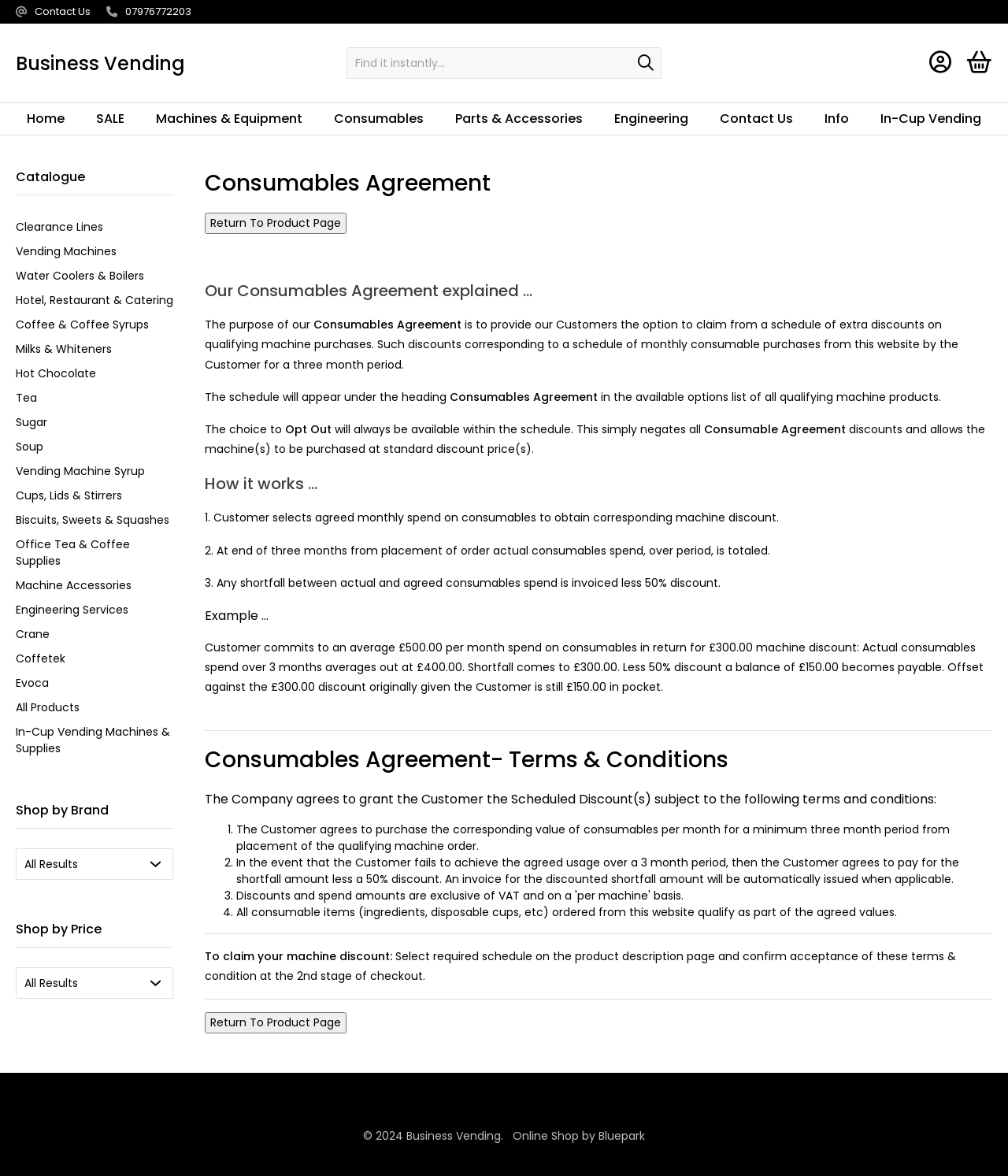Show the bounding box coordinates of the element that should be clicked to complete the task: "Search for products".

[0.344, 0.04, 0.656, 0.067]